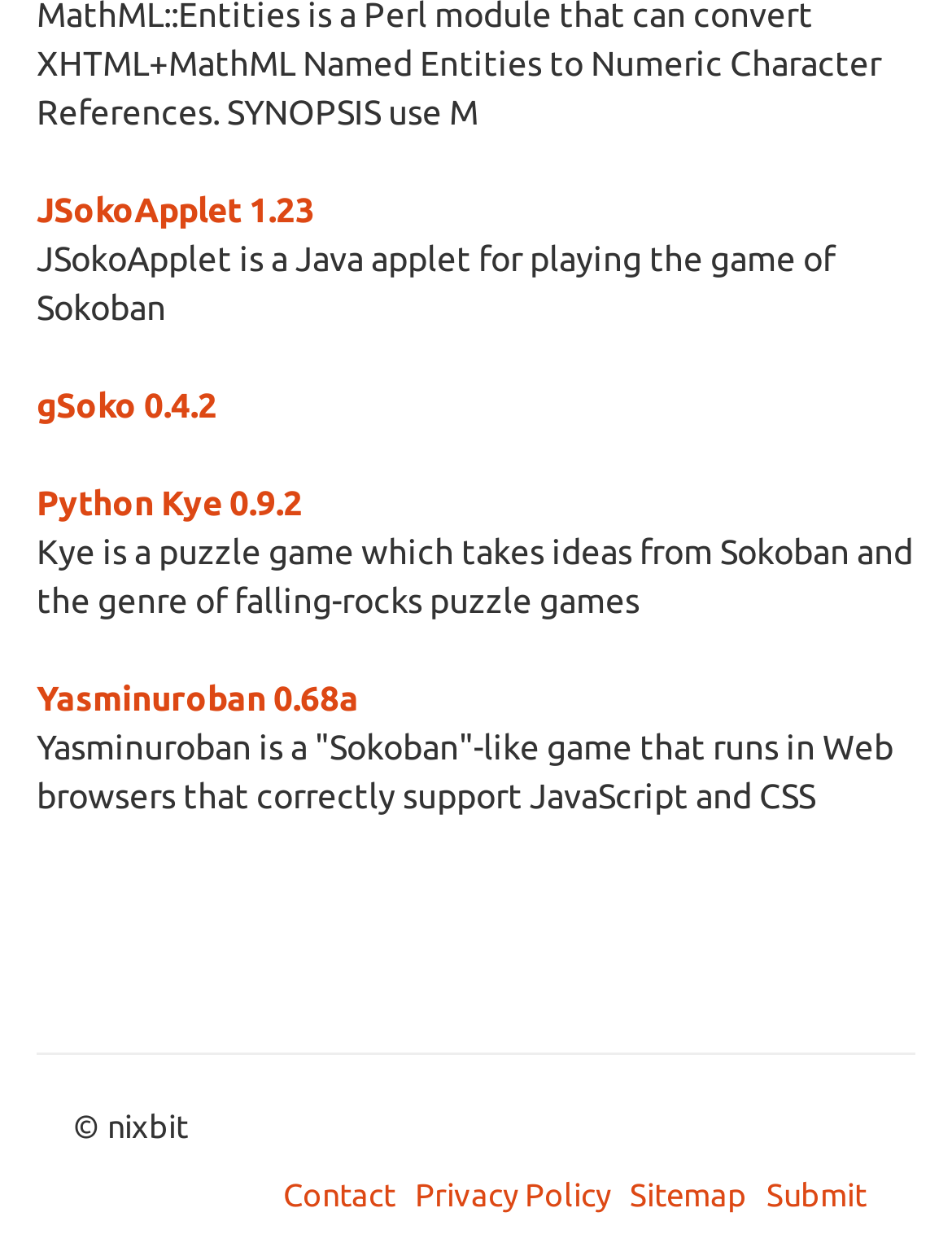What is the version of Yasminuroban?
From the details in the image, provide a complete and detailed answer to the question.

Based on the link element with ID 160, the version of Yasminuroban is 0.68a, which is mentioned in the description list term element.